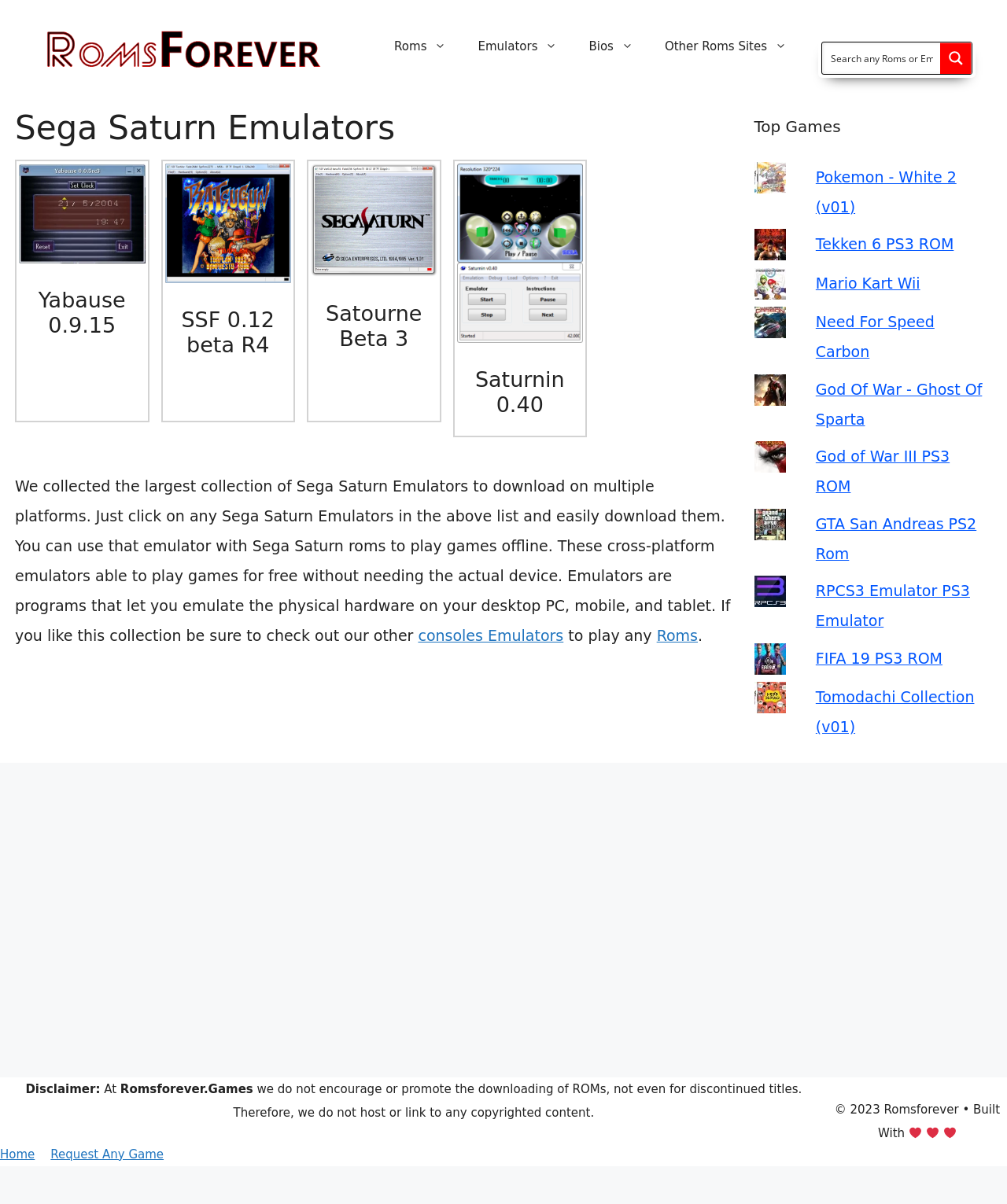Determine the bounding box coordinates for the area that should be clicked to carry out the following instruction: "Search for something".

None